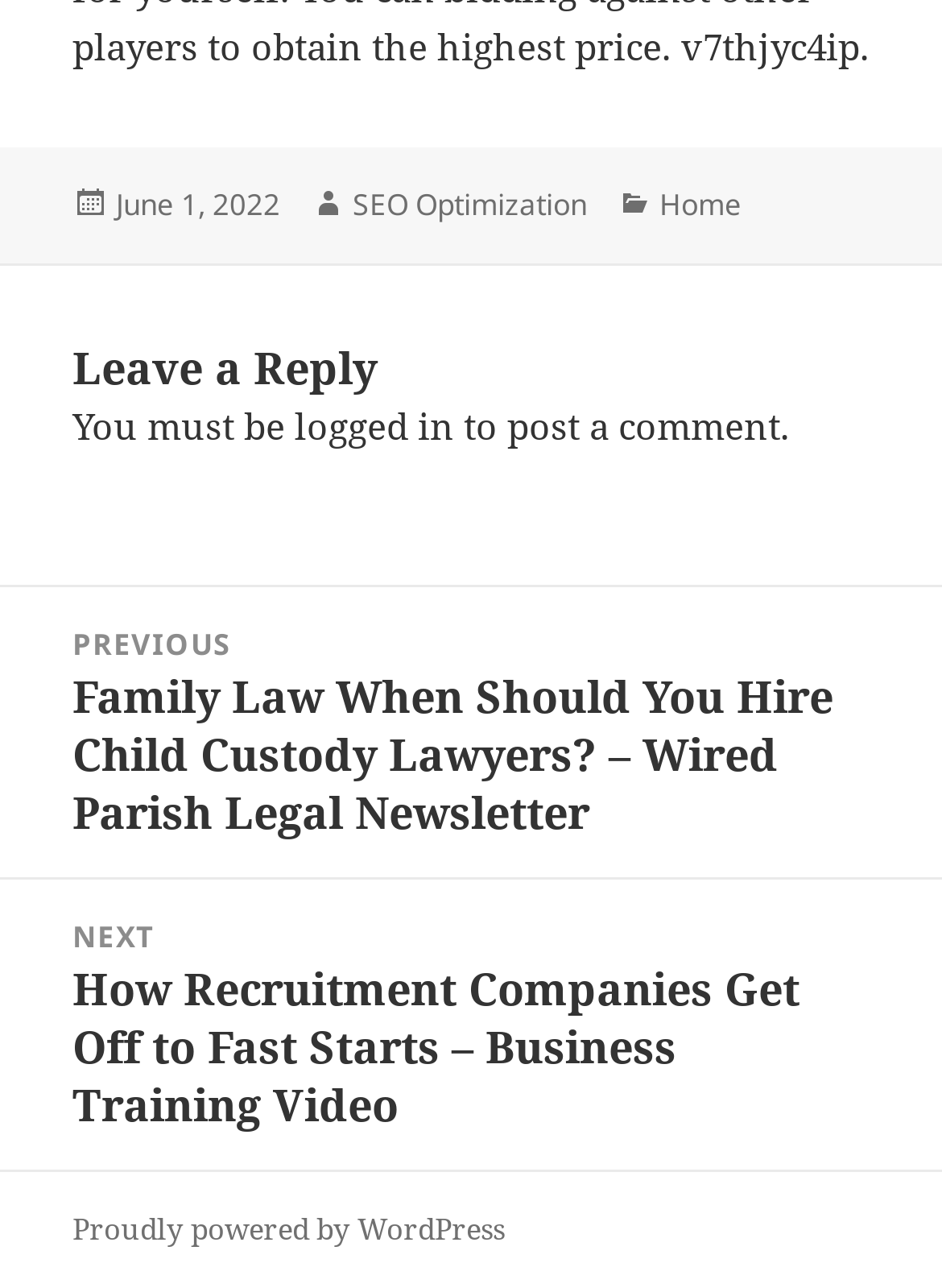What is required to post a comment? Using the information from the screenshot, answer with a single word or phrase.

Logged in